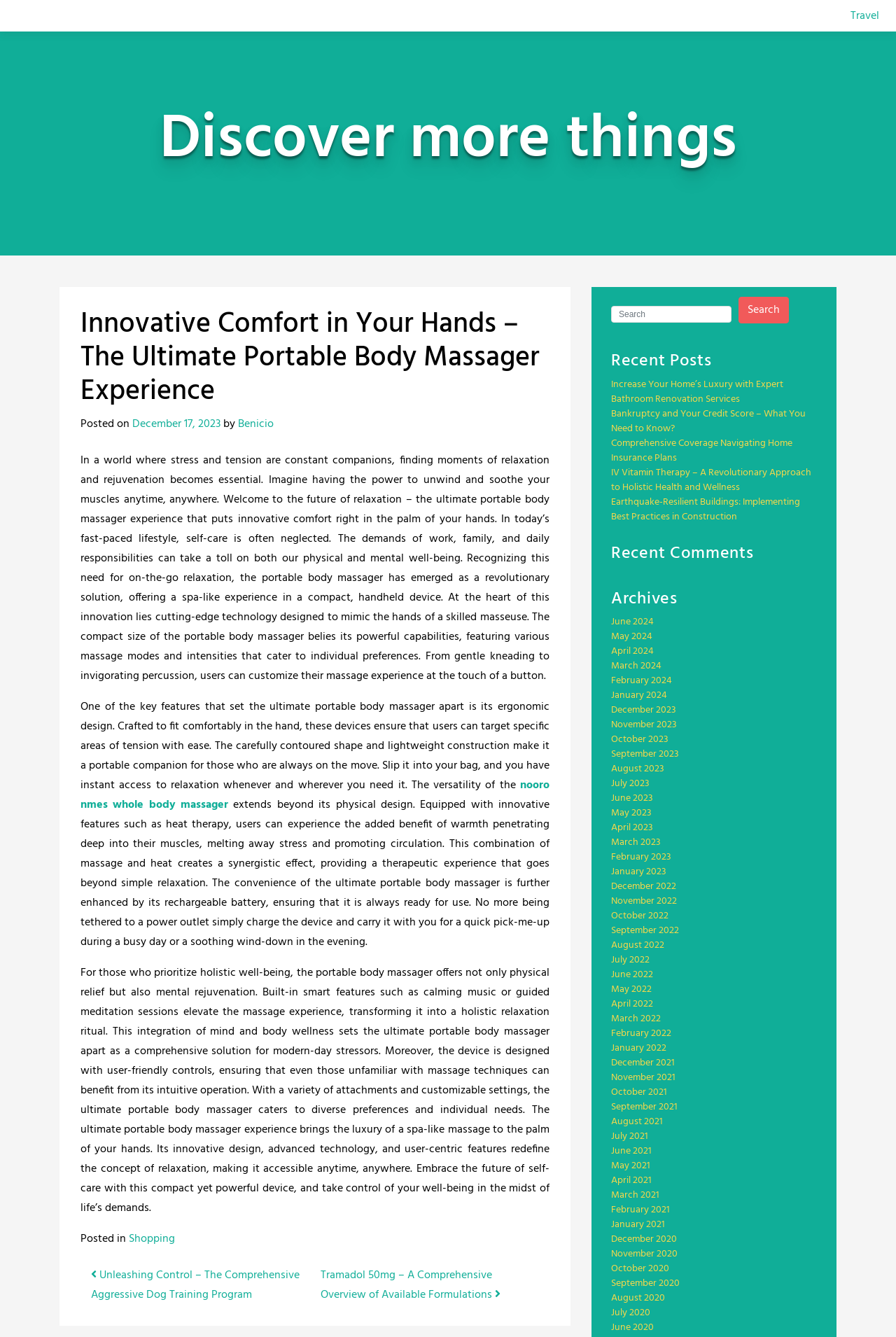Please find the bounding box coordinates in the format (top-left x, top-left y, bottom-right x, bottom-right y) for the given element description. Ensure the coordinates are floating point numbers between 0 and 1. Description: nooro nmes whole body massager

[0.09, 0.581, 0.613, 0.609]